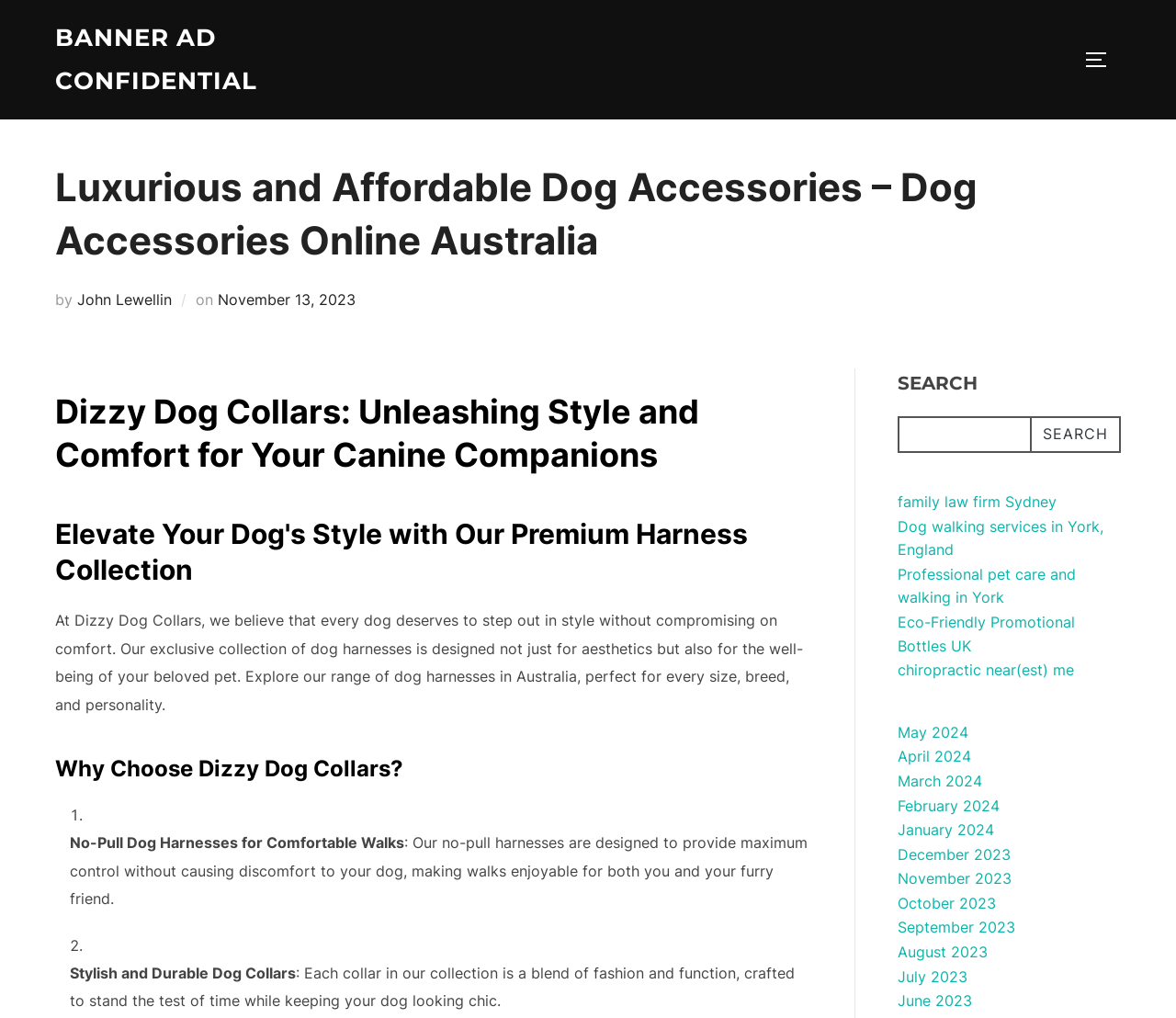Find the bounding box coordinates for the HTML element described as: "Toggle sidebar & navigation". The coordinates should consist of four float values between 0 and 1, i.e., [left, top, right, bottom].

[0.922, 0.039, 0.953, 0.078]